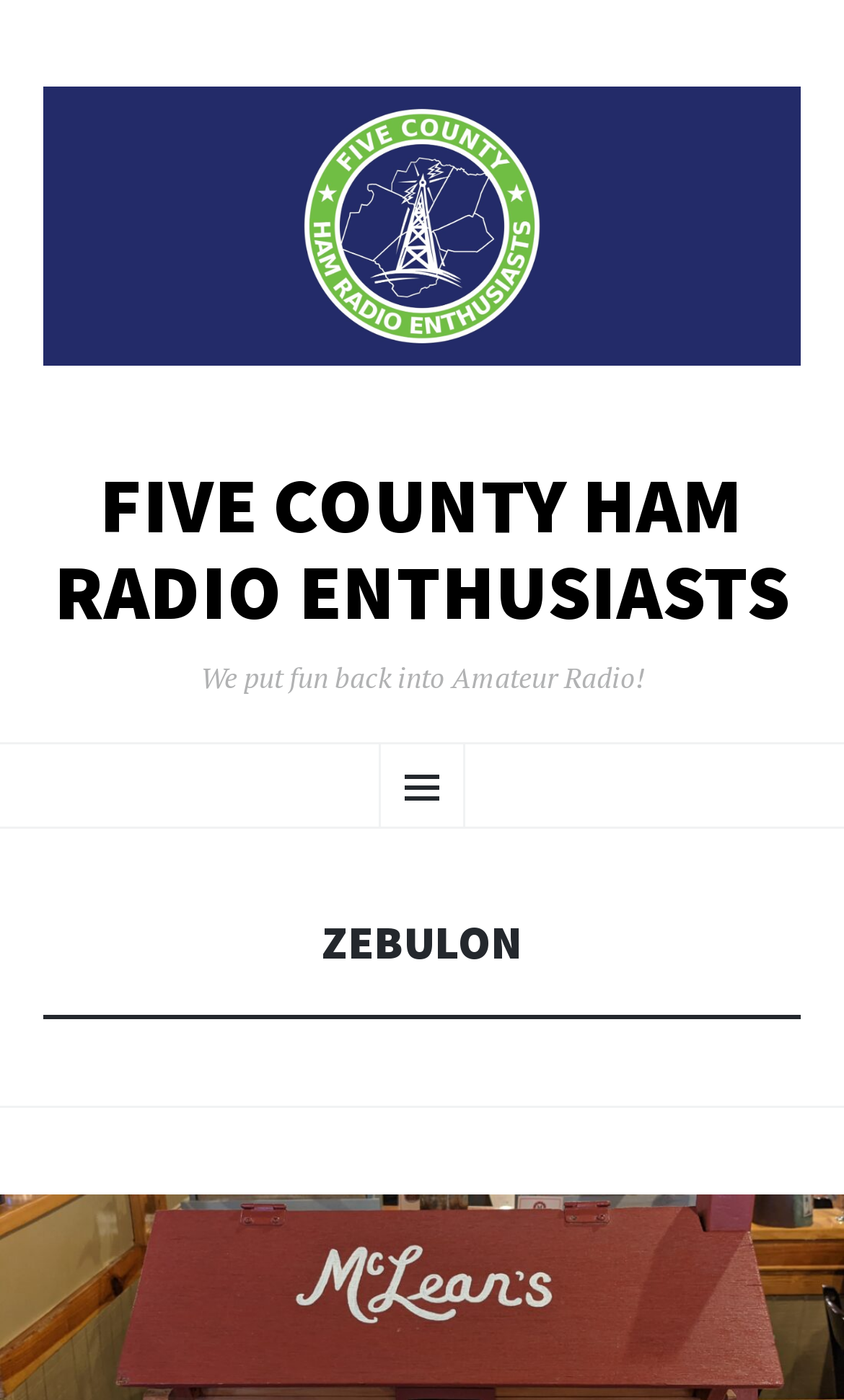Please identify the webpage's heading and generate its text content.

FIVE COUNTY HAM RADIO ENTHUSIASTS